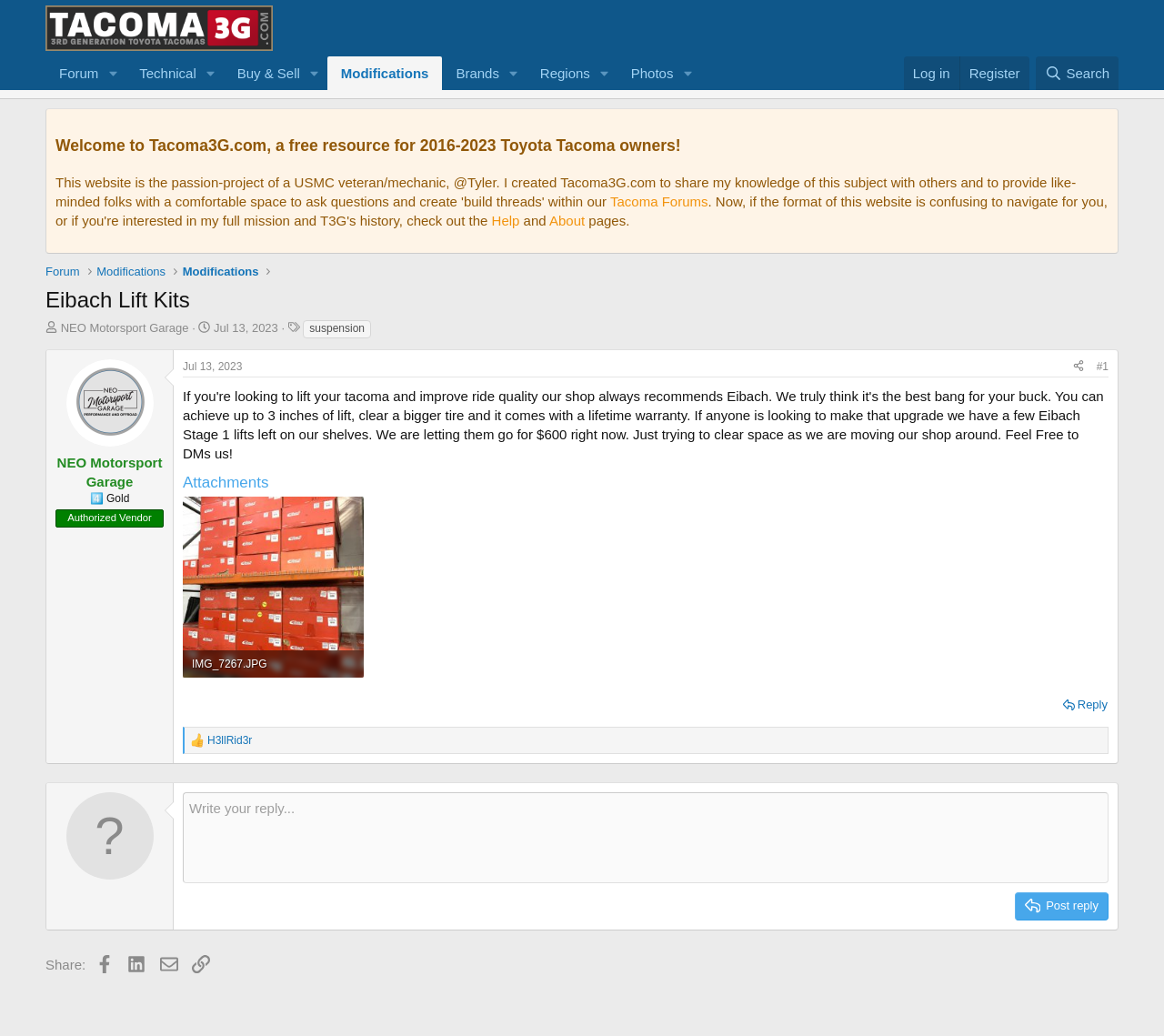Identify the bounding box coordinates of the region I need to click to complete this instruction: "Click on the 'Share' link".

[0.916, 0.344, 0.936, 0.364]